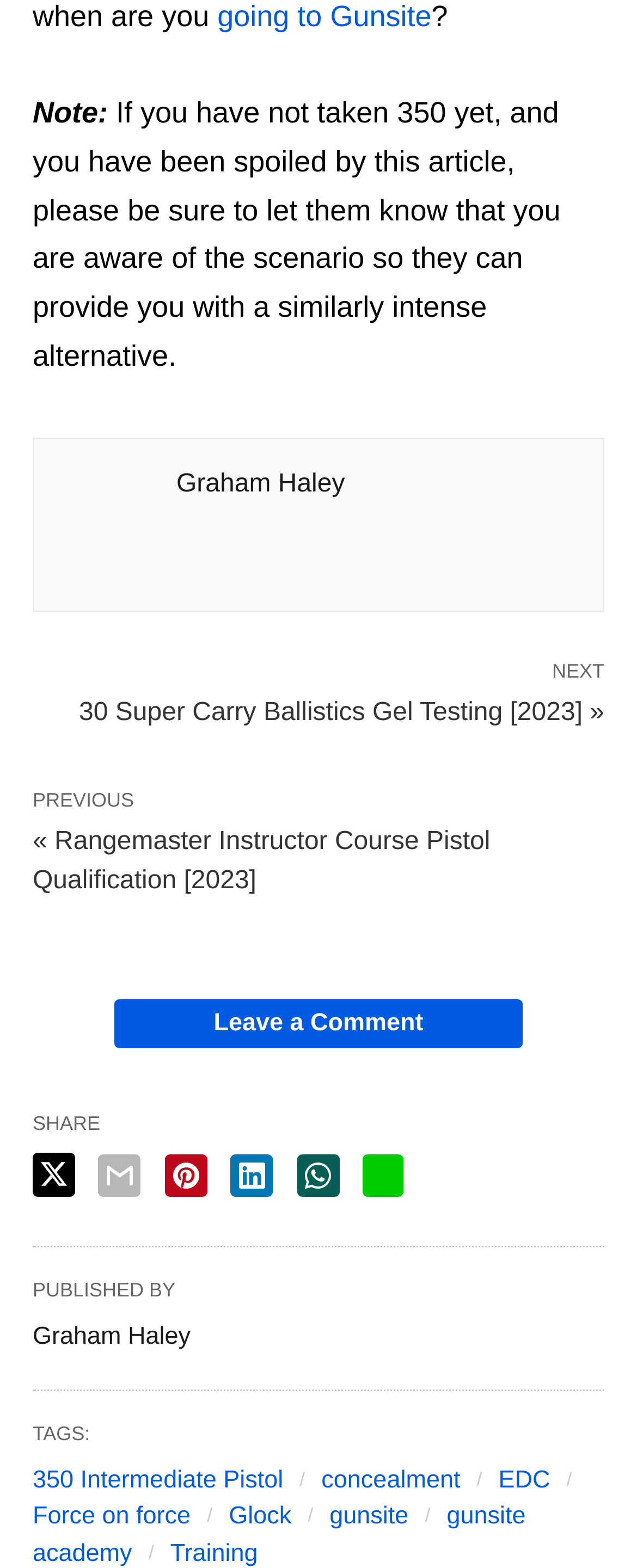Find the bounding box coordinates of the area to click in order to follow the instruction: "Click NEXT 30 Super Carry Ballistics Gel Testing".

[0.124, 0.443, 0.949, 0.468]